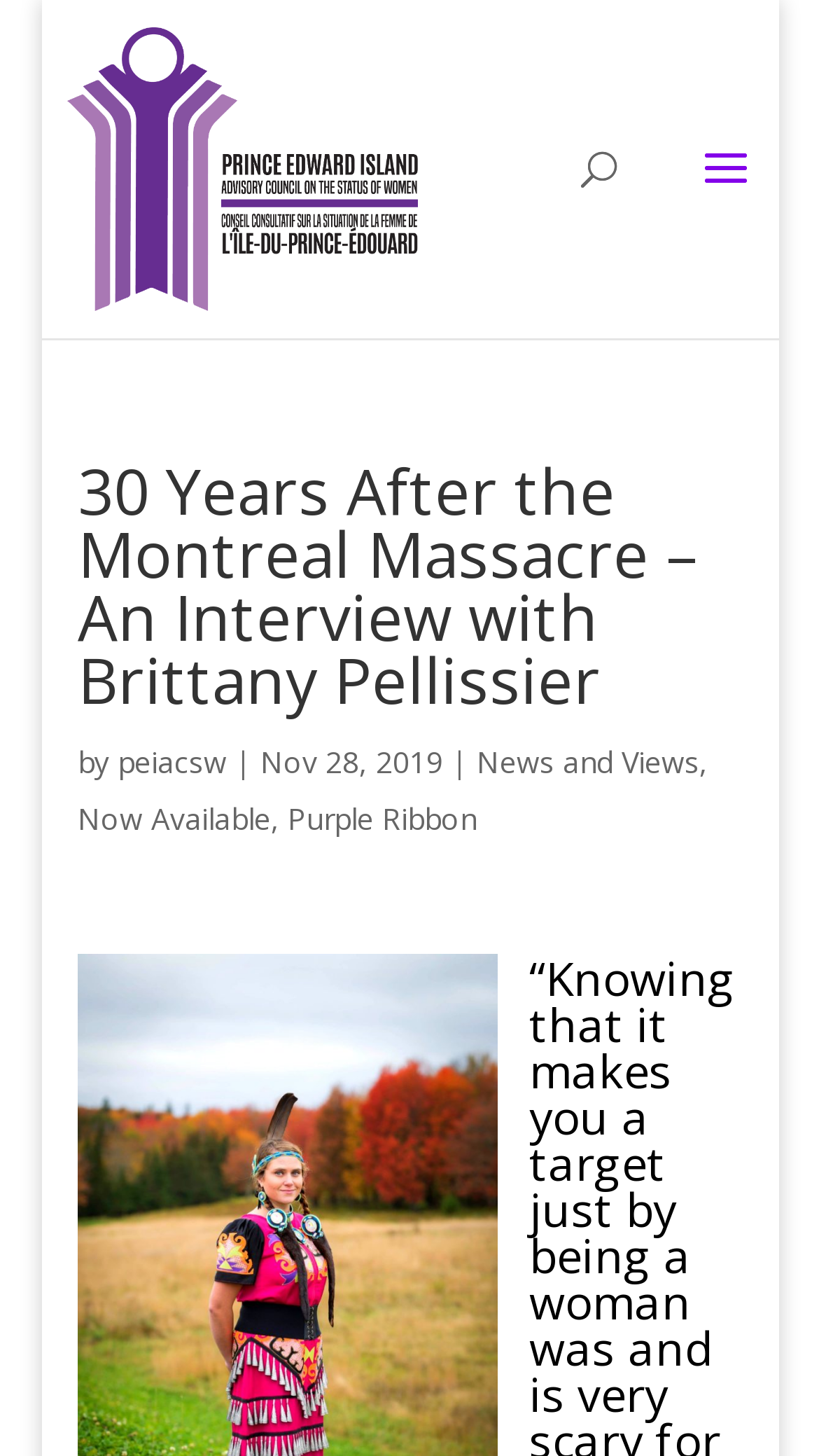What is the date of the article?
Please utilize the information in the image to give a detailed response to the question.

The date of the article can be found below the title of the article, where it is written 'by peiacsw | Nov 28, 2019'.